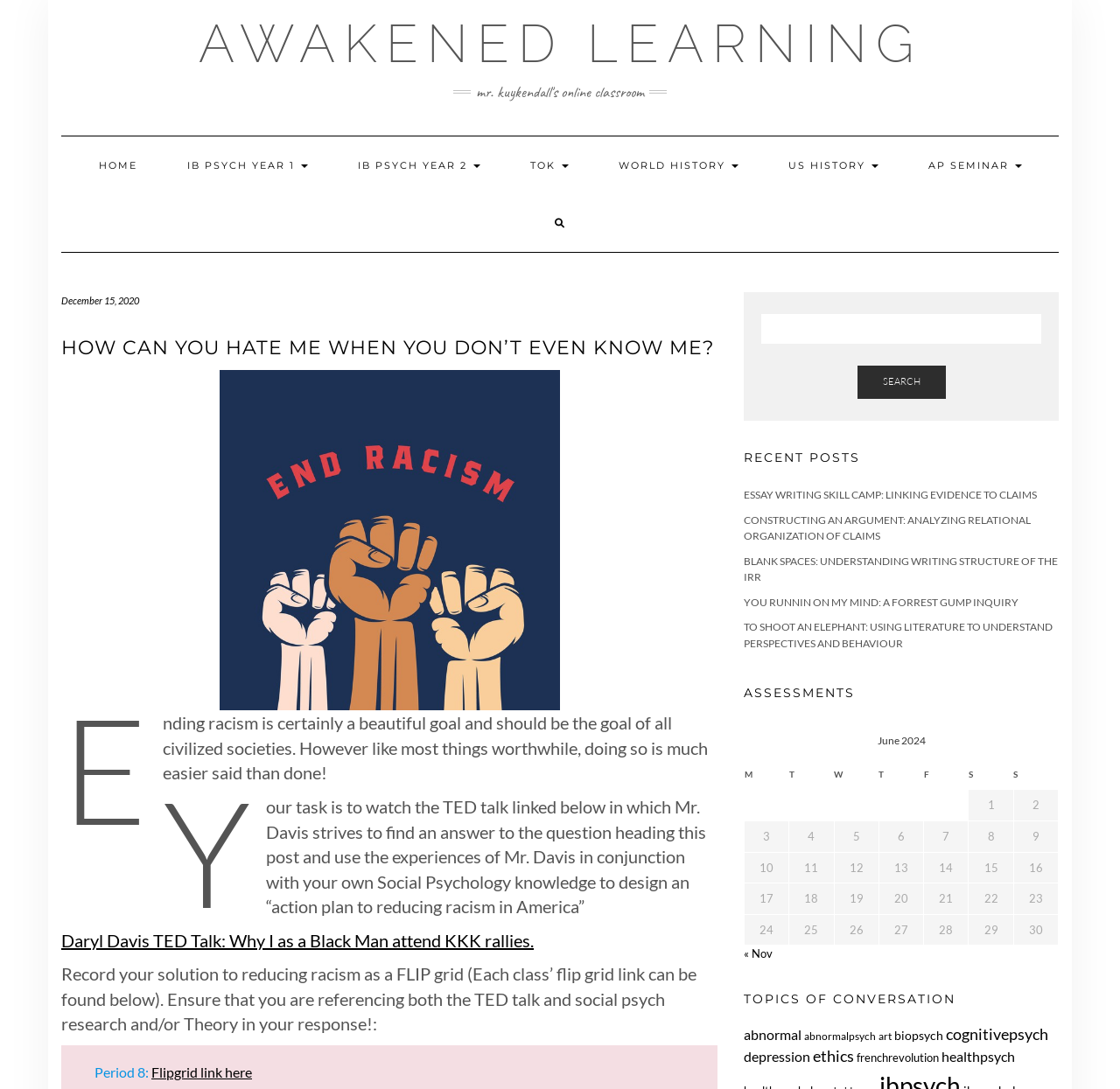Respond to the following query with just one word or a short phrase: 
What is the purpose of the table provided under the 'ASSESSMENTS' section?

To show the schedule for June 2024